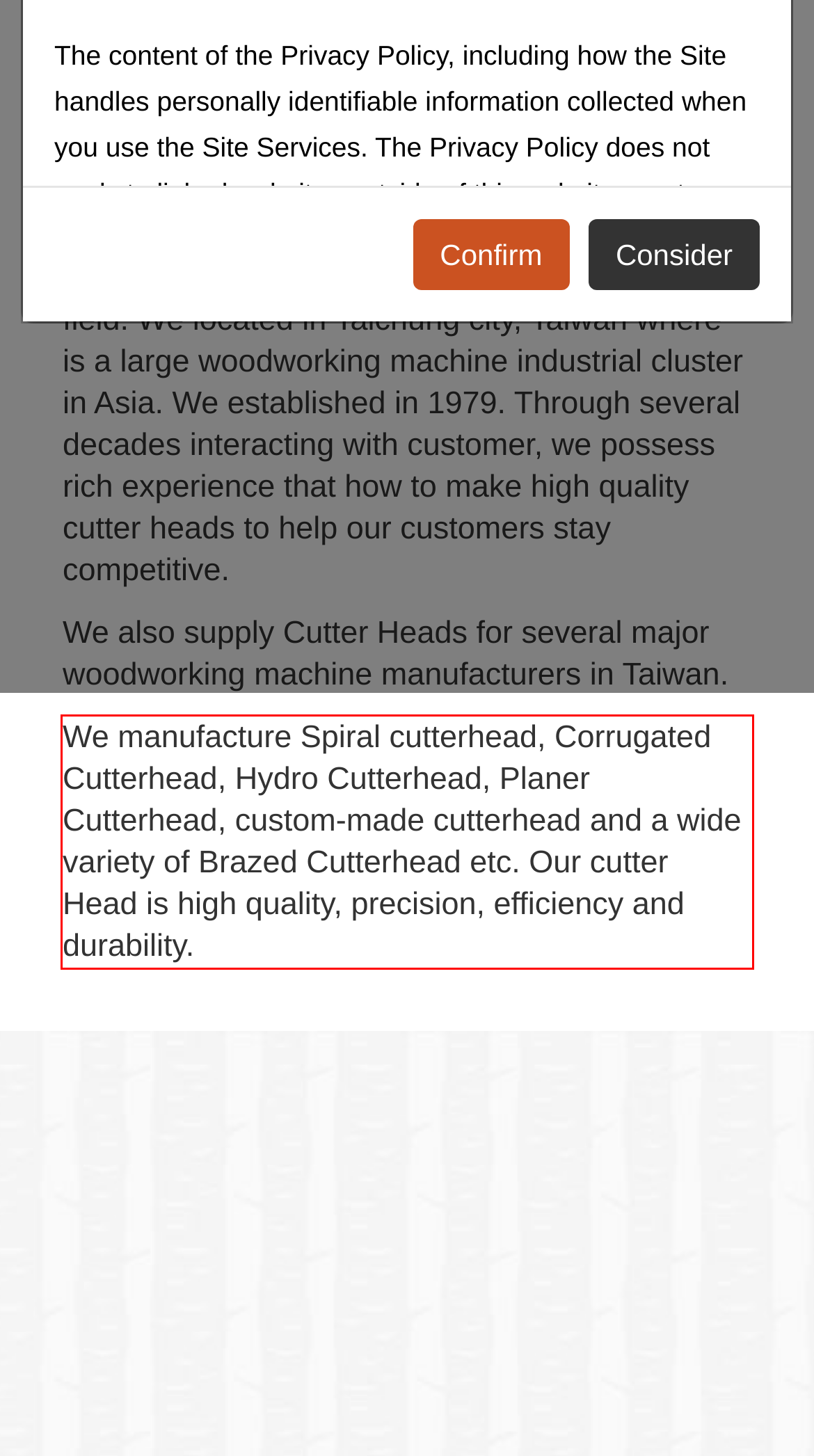Using the provided webpage screenshot, recognize the text content in the area marked by the red bounding box.

We manufacture Spiral cutterhead, Corrugated Cutterhead, Hydro Cutterhead, Planer Cutterhead, custom-made cutterhead and a wide variety of Brazed Cutterhead etc. Our cutter Head is high quality, precision, efficiency and durability.